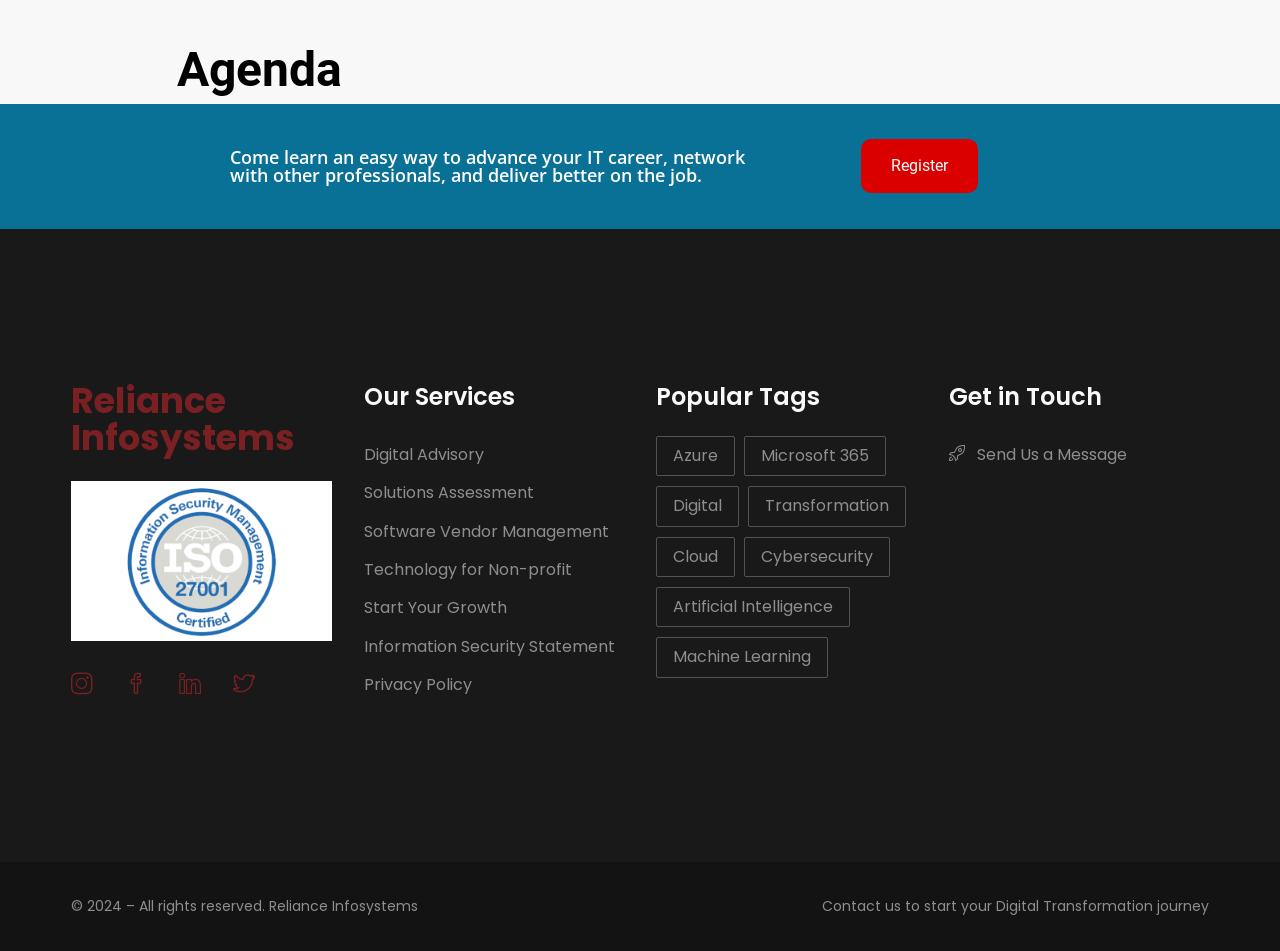Locate the bounding box coordinates of the element that should be clicked to fulfill the instruction: "Explore Reliance Infosystems".

[0.055, 0.395, 0.23, 0.486]